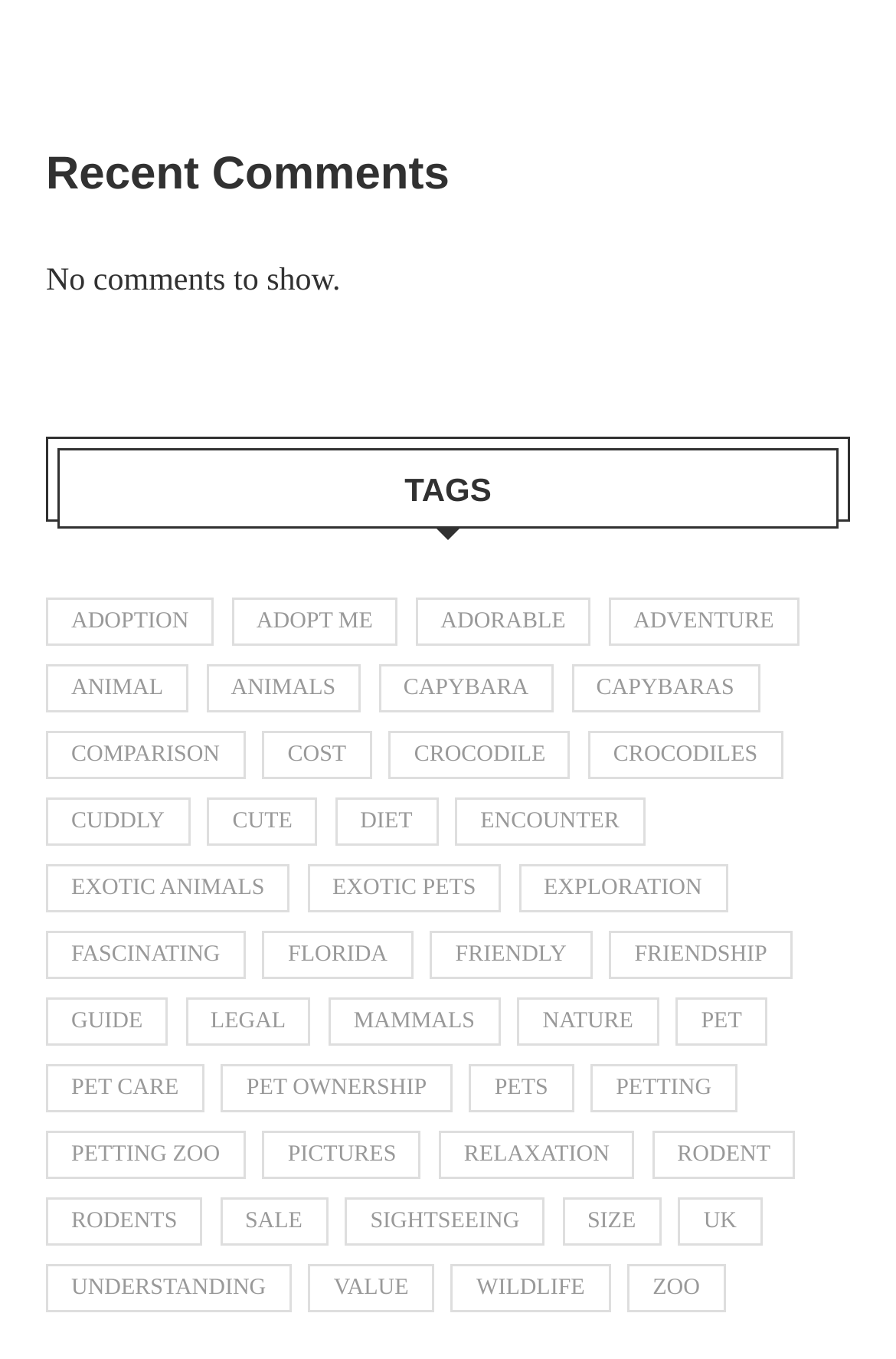Use a single word or phrase to answer the question: What is the first tag listed on this webpage?

Adoption